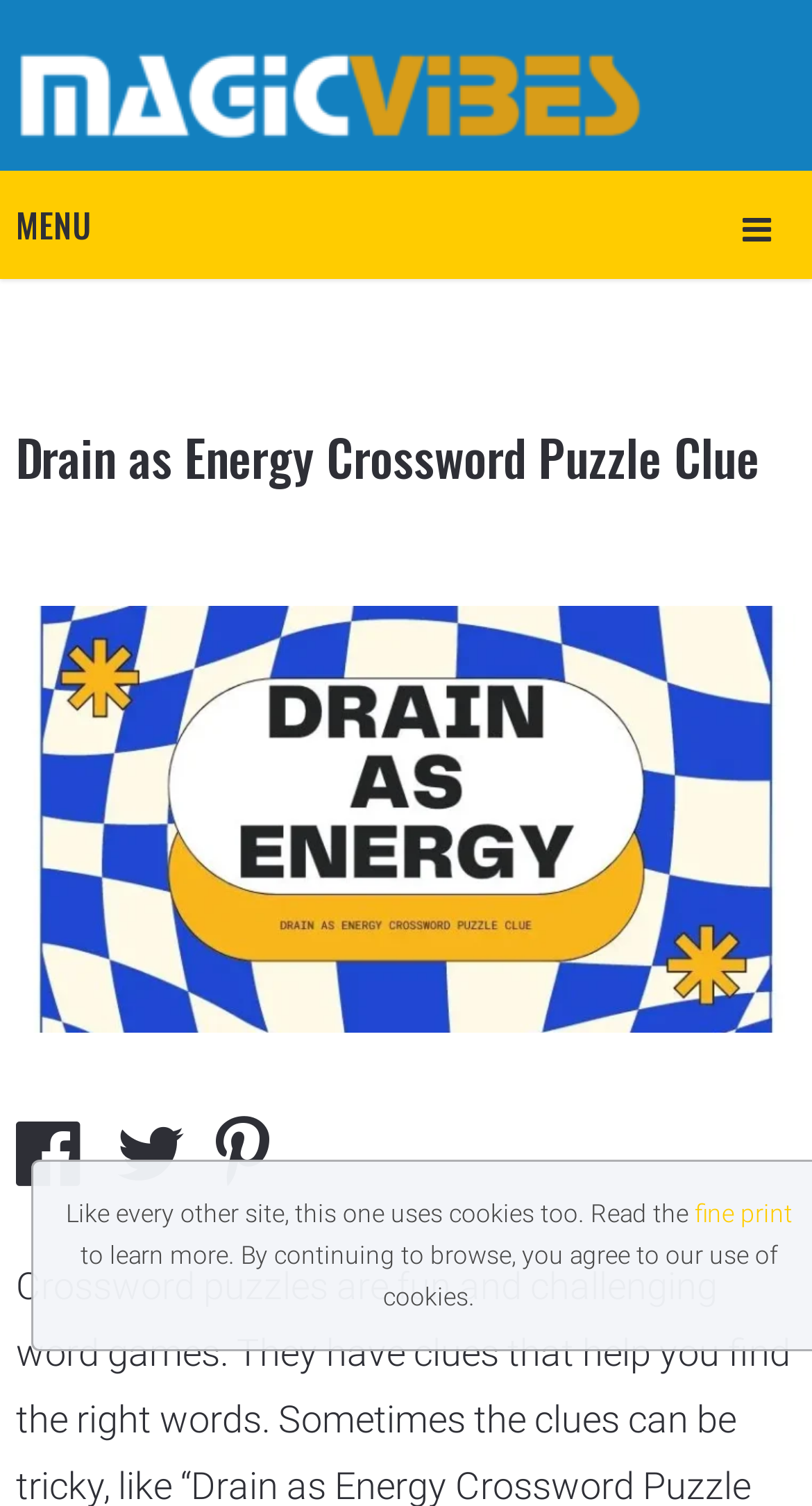What is the purpose of the cookies on the website?
Using the image, answer in one word or phrase.

To learn more